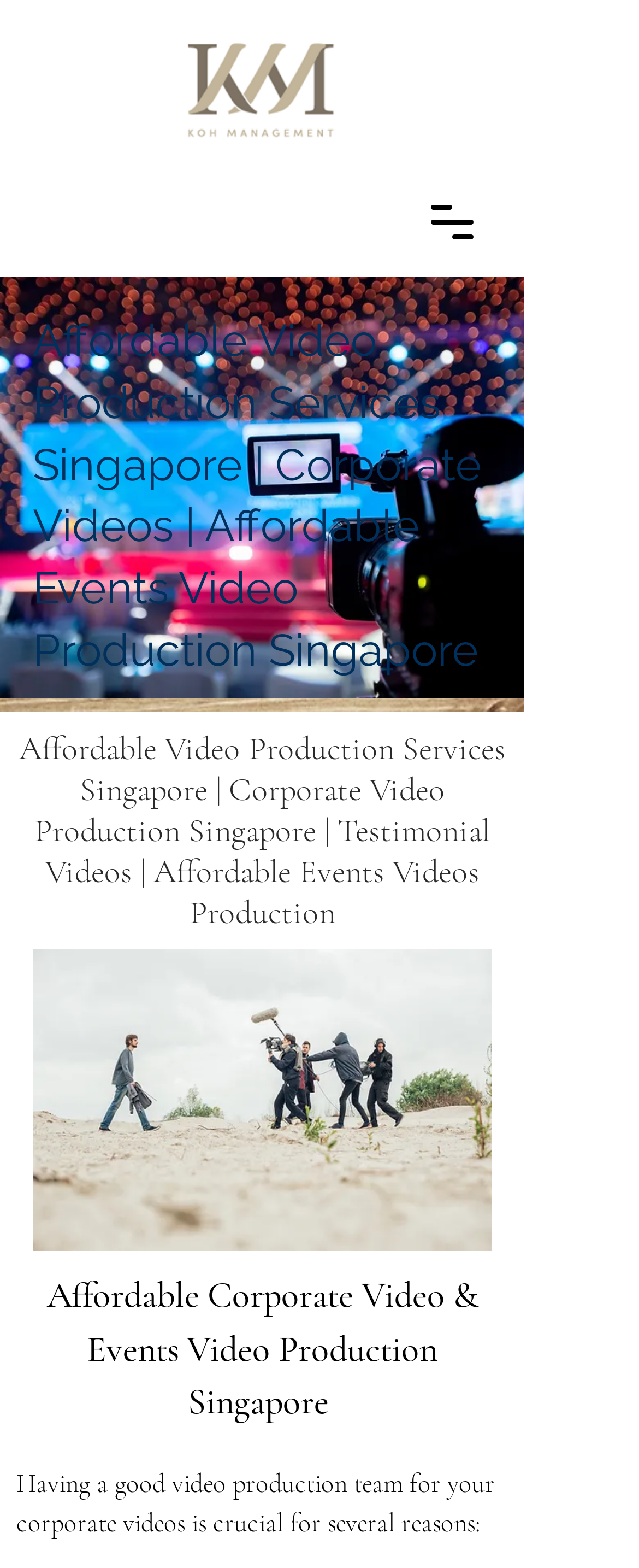Provide your answer in one word or a succinct phrase for the question: 
How many images are on the webpage?

3